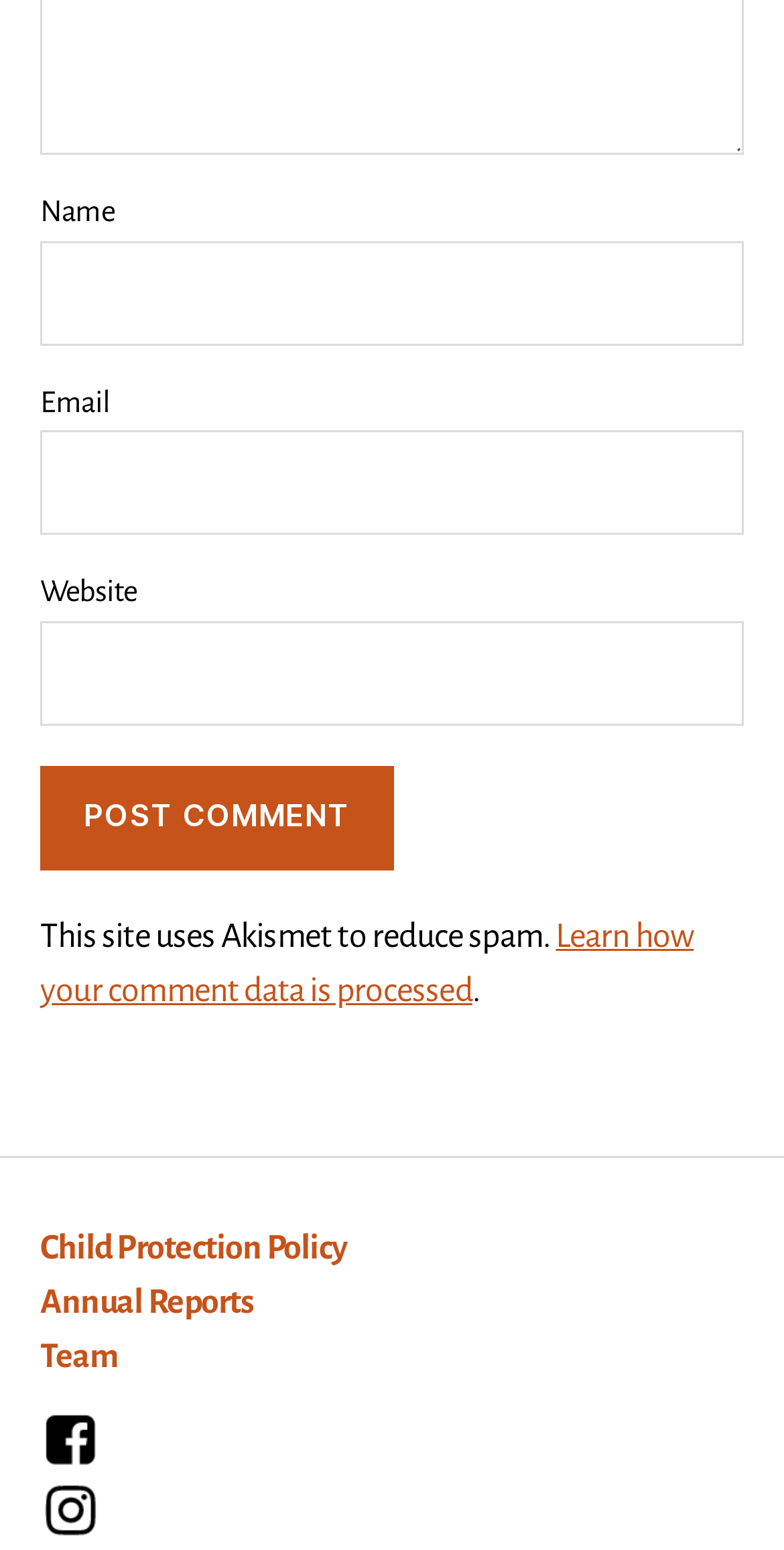Determine the bounding box coordinates of the clickable element to achieve the following action: 'Learn how your comment data is processed'. Provide the coordinates as four float values between 0 and 1, formatted as [left, top, right, bottom].

[0.051, 0.592, 0.885, 0.651]